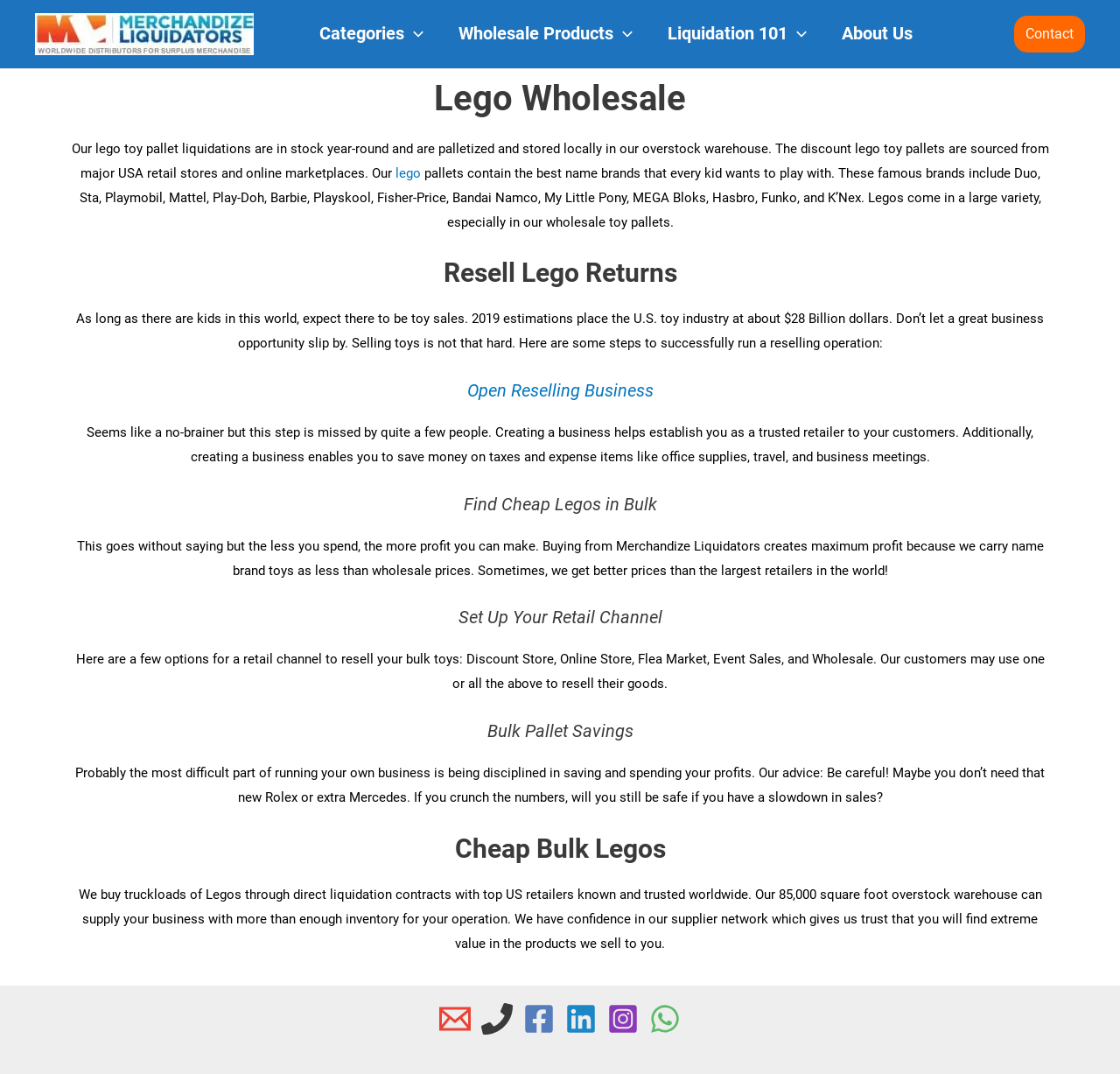How can I contact the company? Observe the screenshot and provide a one-word or short phrase answer.

Through the 'Contact' link